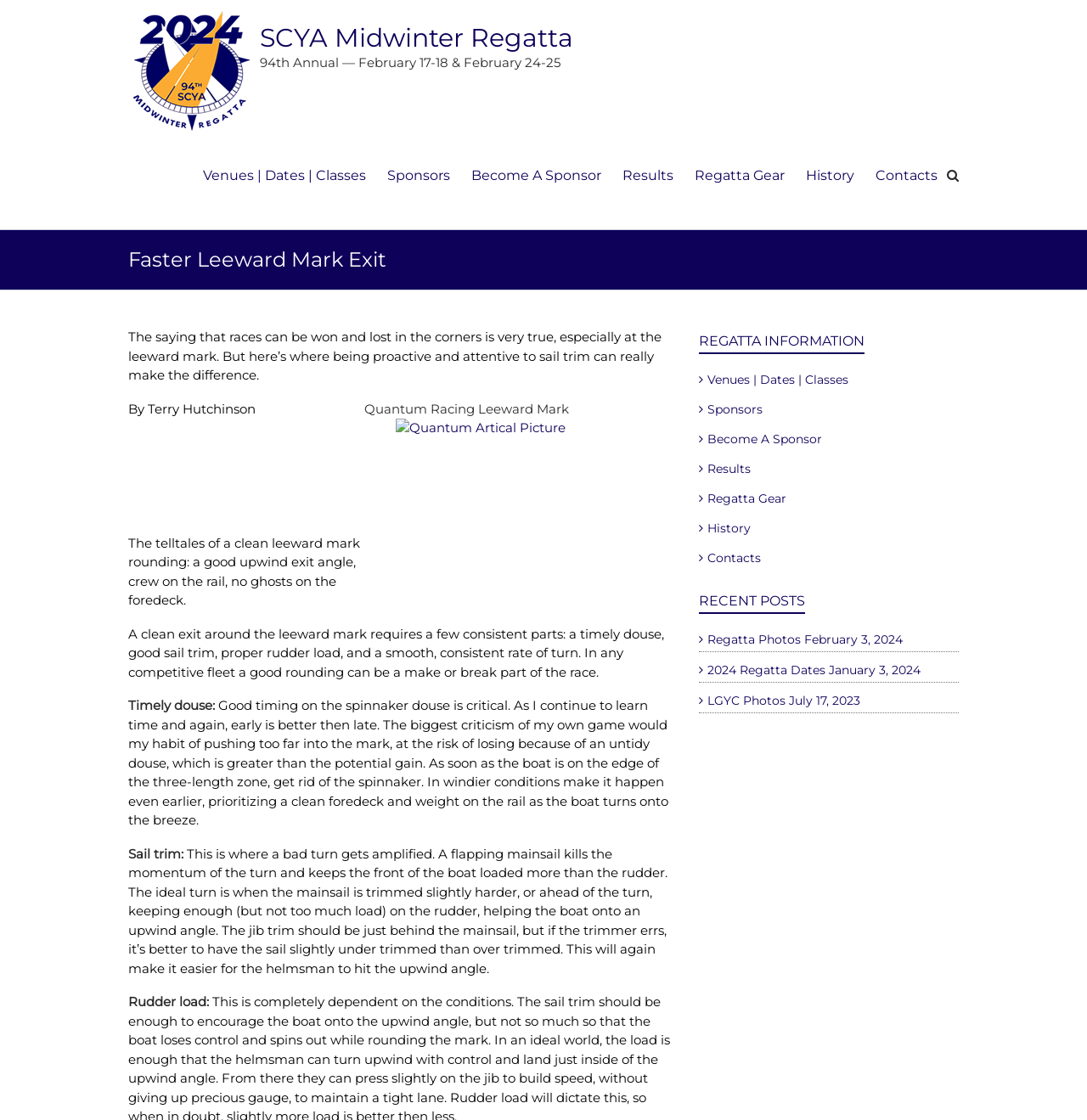Answer succinctly with a single word or phrase:
What is the purpose of the 'Regatta Gear' link?

To access regatta gear information